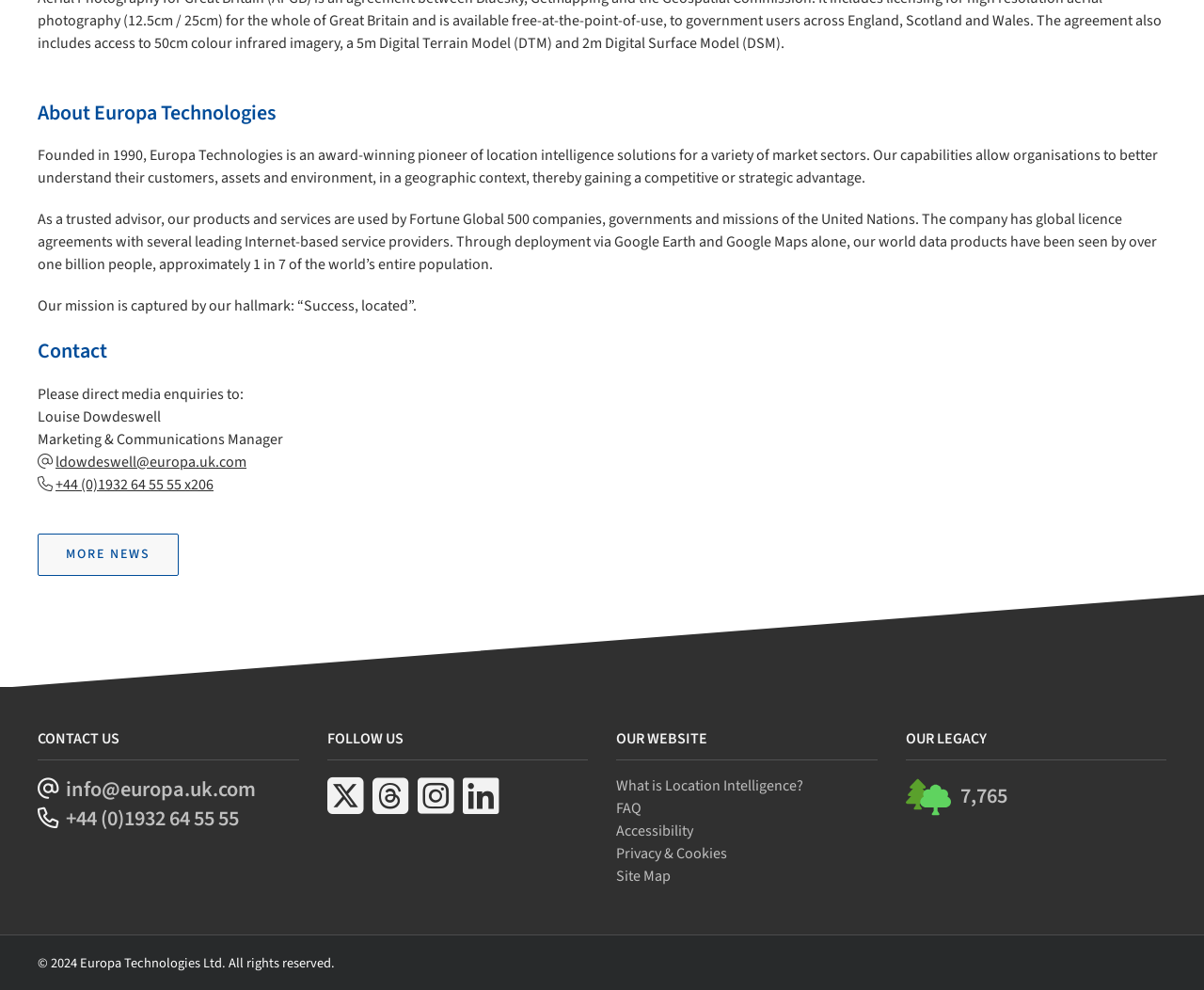Locate the bounding box coordinates of the element that should be clicked to execute the following instruction: "Send an email to info@europa.uk.com".

[0.055, 0.782, 0.212, 0.813]